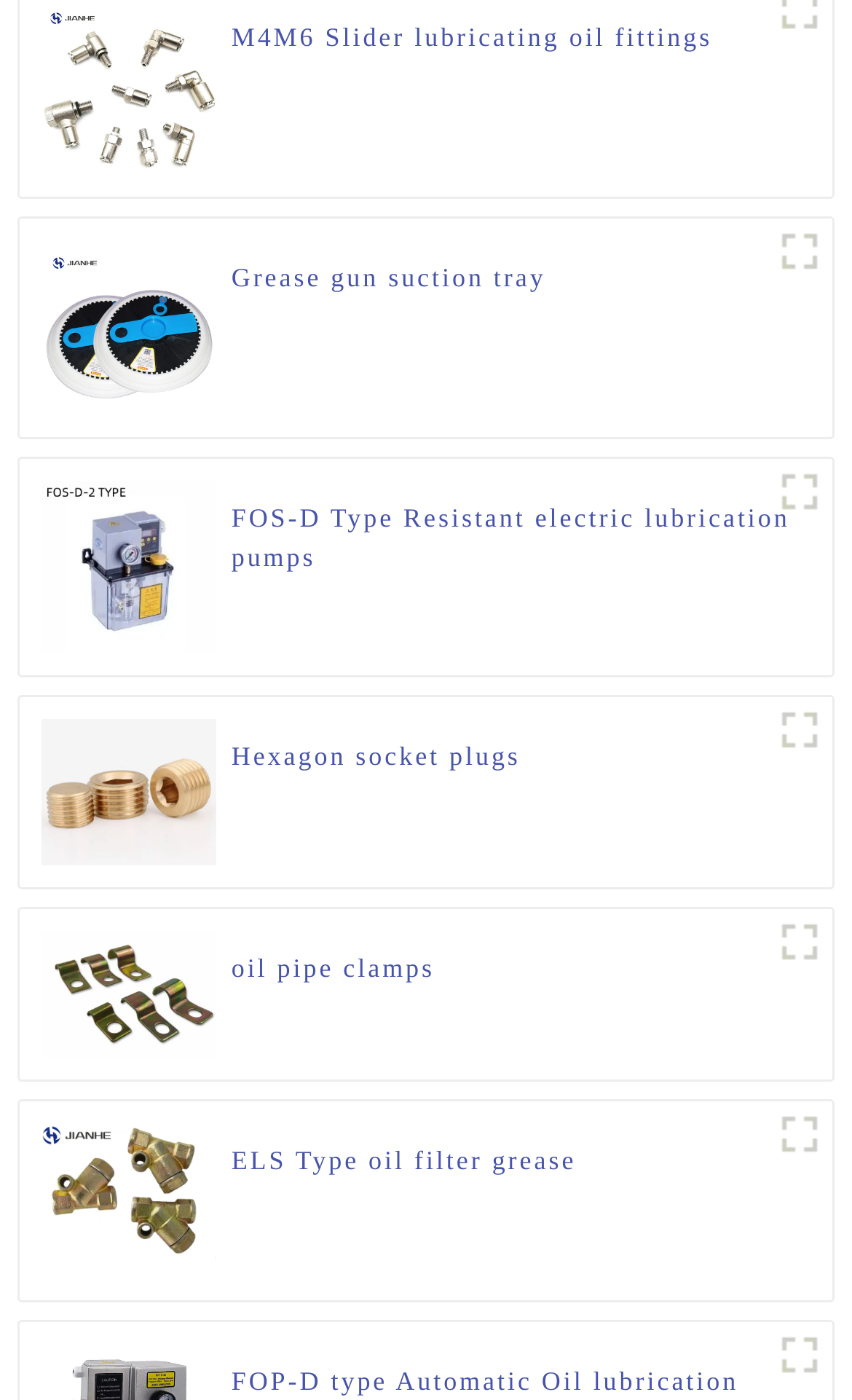Answer the question with a brief word or phrase:
What is the product shown in the first figure?

Slider lubricating oil fittings